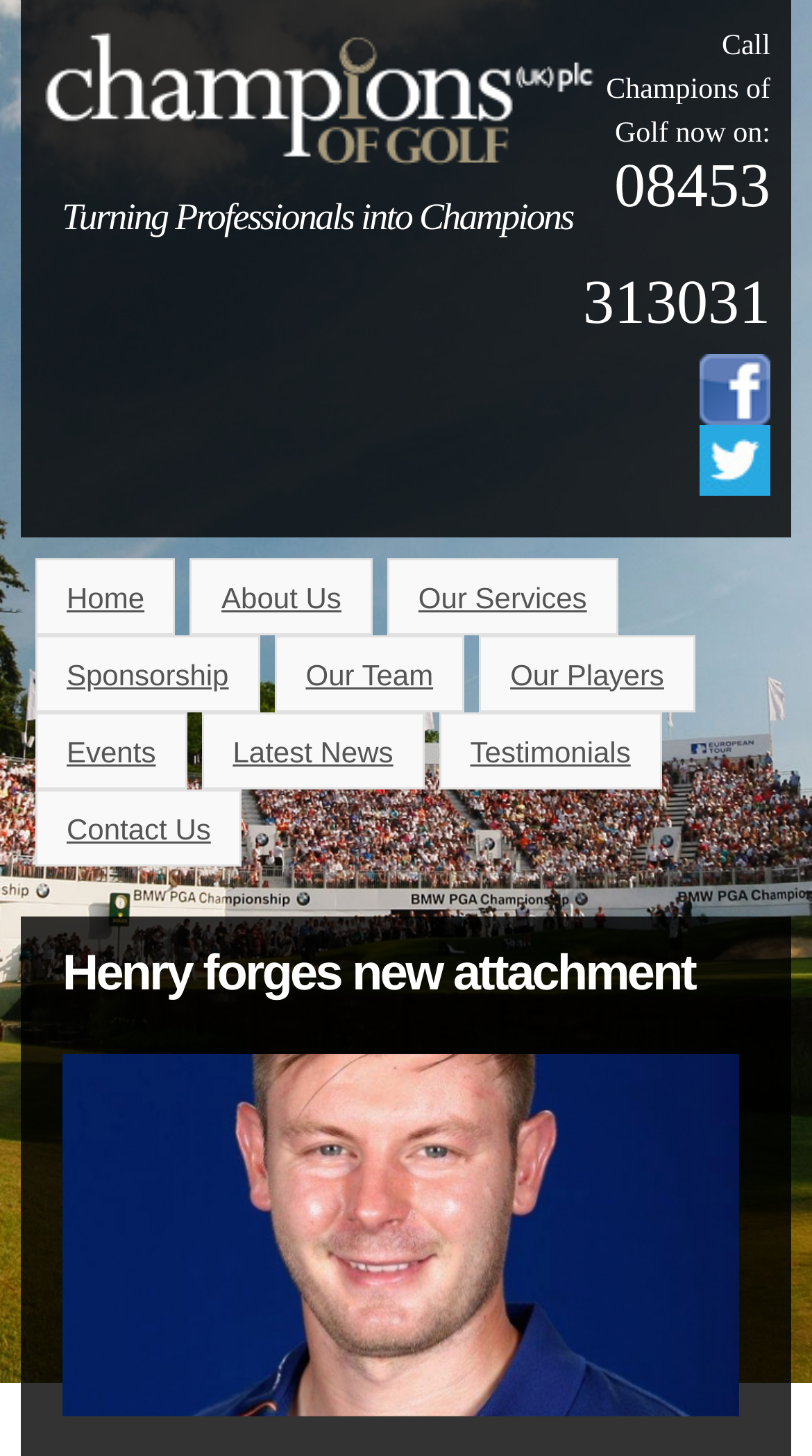Find and indicate the bounding box coordinates of the region you should select to follow the given instruction: "Call the phone number".

[0.718, 0.104, 0.949, 0.232]